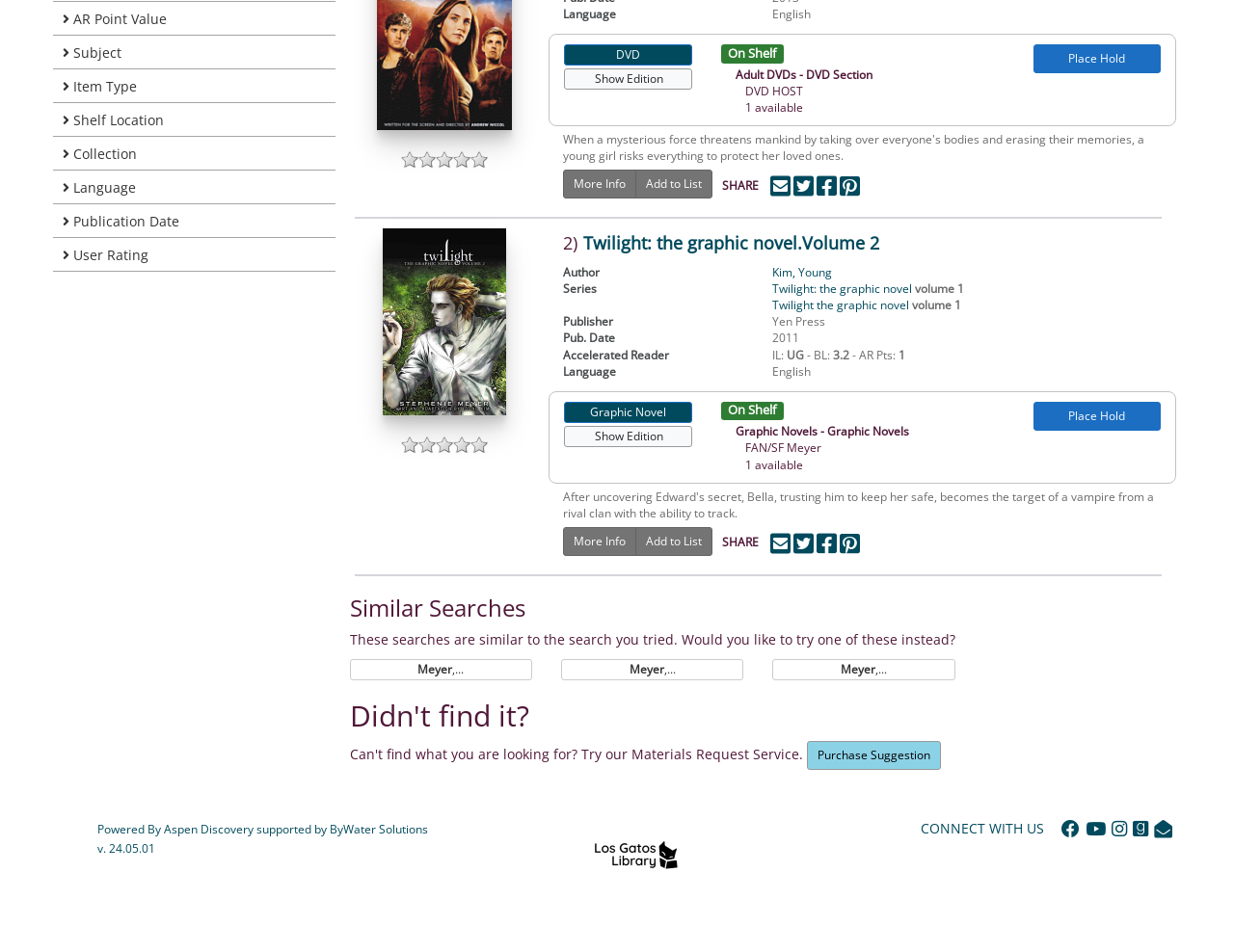Provide the bounding box coordinates of the UI element this sentence describes: "Graphic Novel".

[0.457, 0.422, 0.561, 0.444]